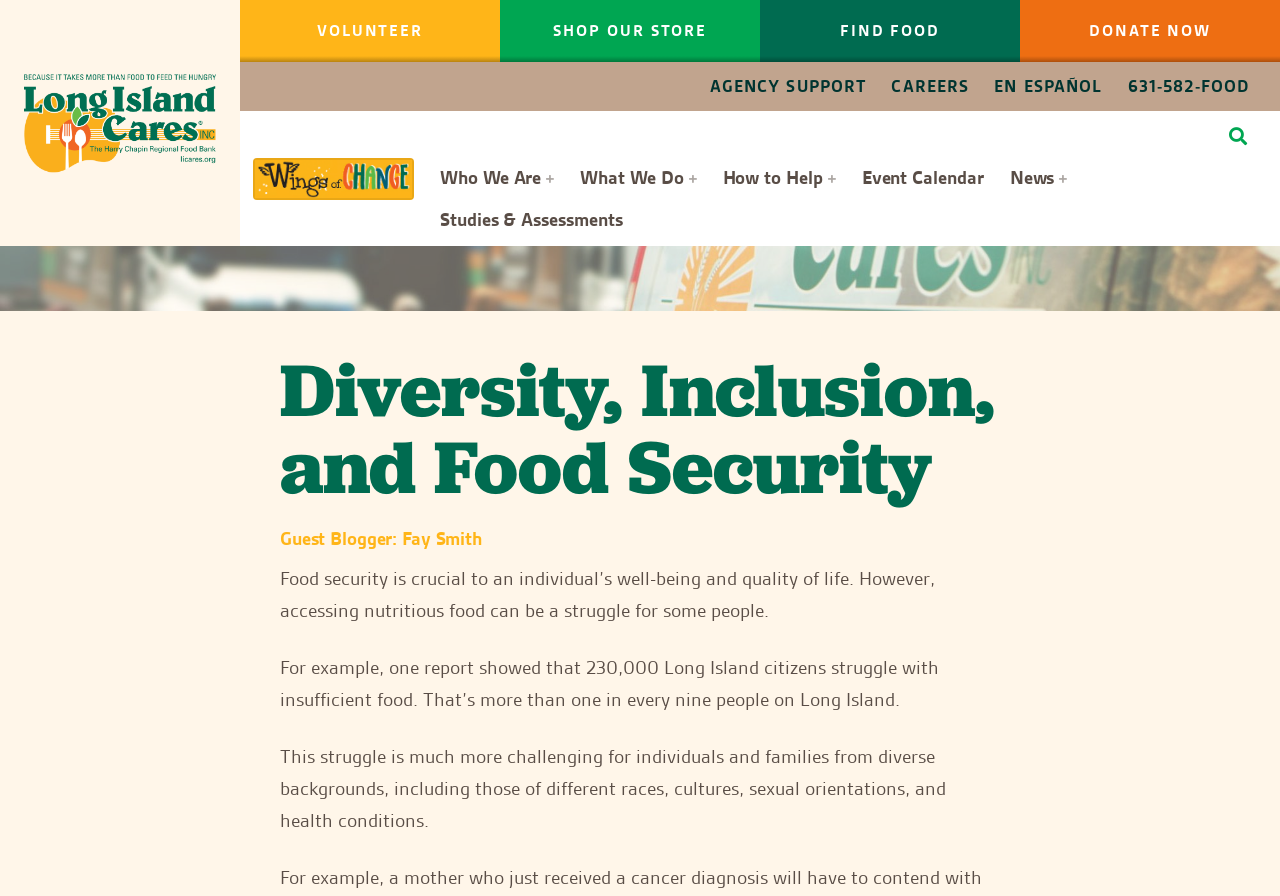Using floating point numbers between 0 and 1, provide the bounding box coordinates in the format (top-left x, top-left y, bottom-right x, bottom-right y). Locate the UI element described here: Careers

[0.693, 0.079, 0.761, 0.114]